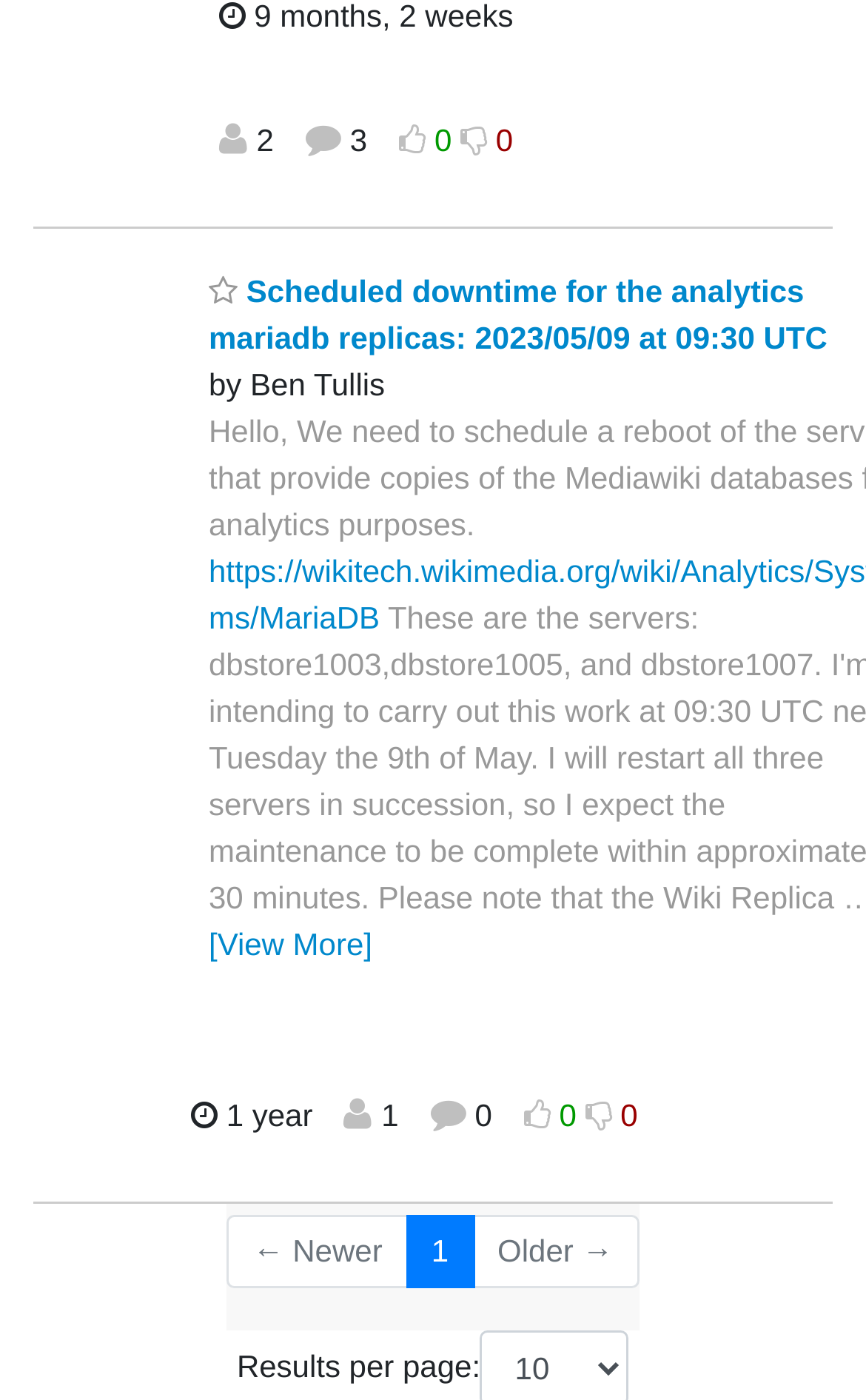Find the bounding box coordinates for the area that must be clicked to perform this action: "View more threads".

[0.241, 0.661, 0.43, 0.686]